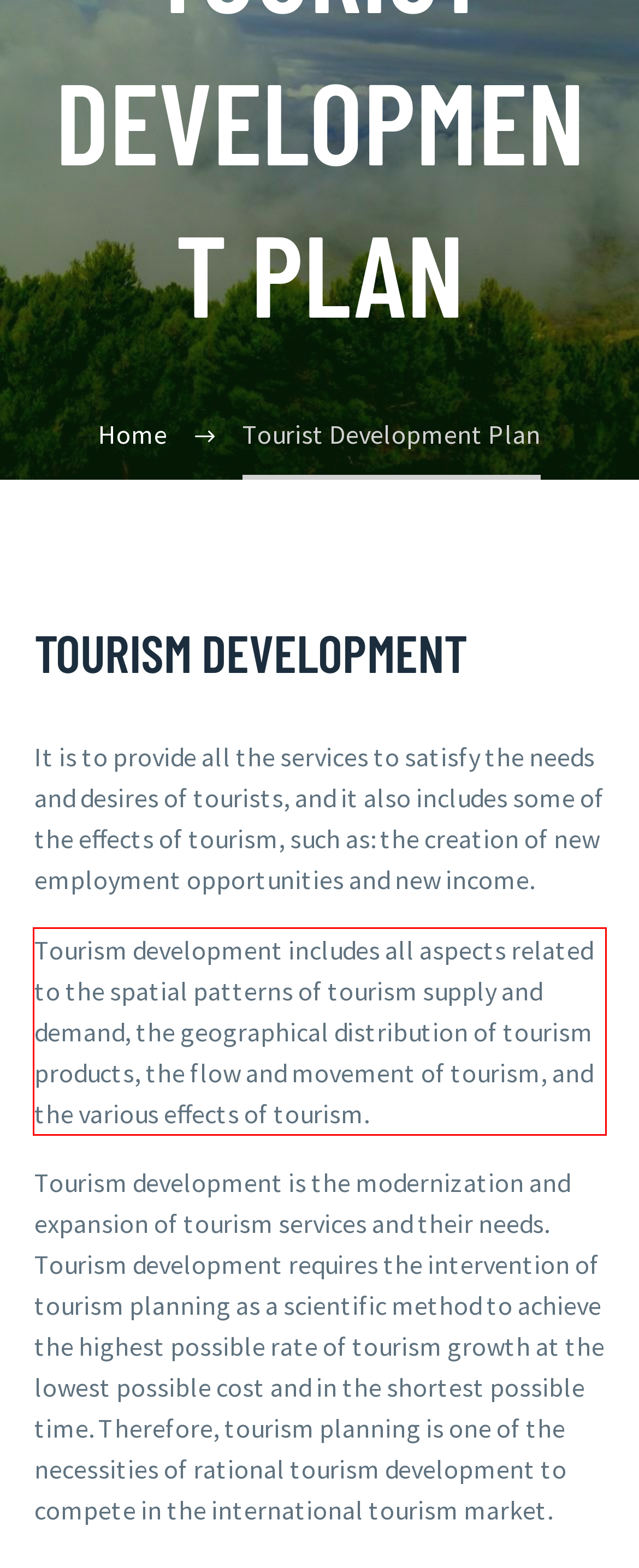Perform OCR on the text inside the red-bordered box in the provided screenshot and output the content.

Tourism development includes all aspects related to the spatial patterns of tourism supply and demand, the geographical distribution of tourism products, the flow and movement of tourism, and the various effects of tourism.